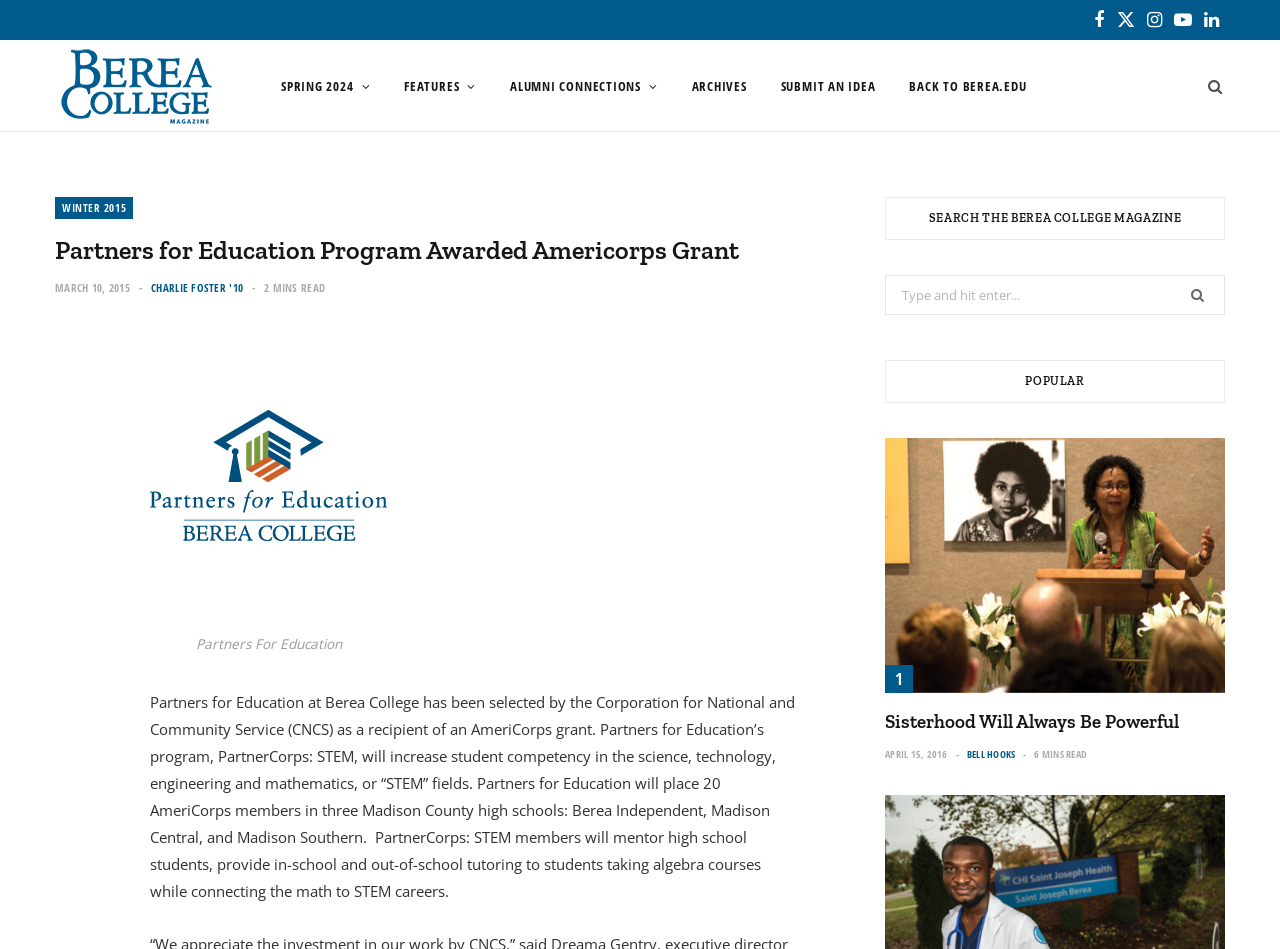How many minutes does it take to read the article 'Sisterhood Will Always Be Powerful'?
Use the screenshot to answer the question with a single word or phrase.

6 MINS